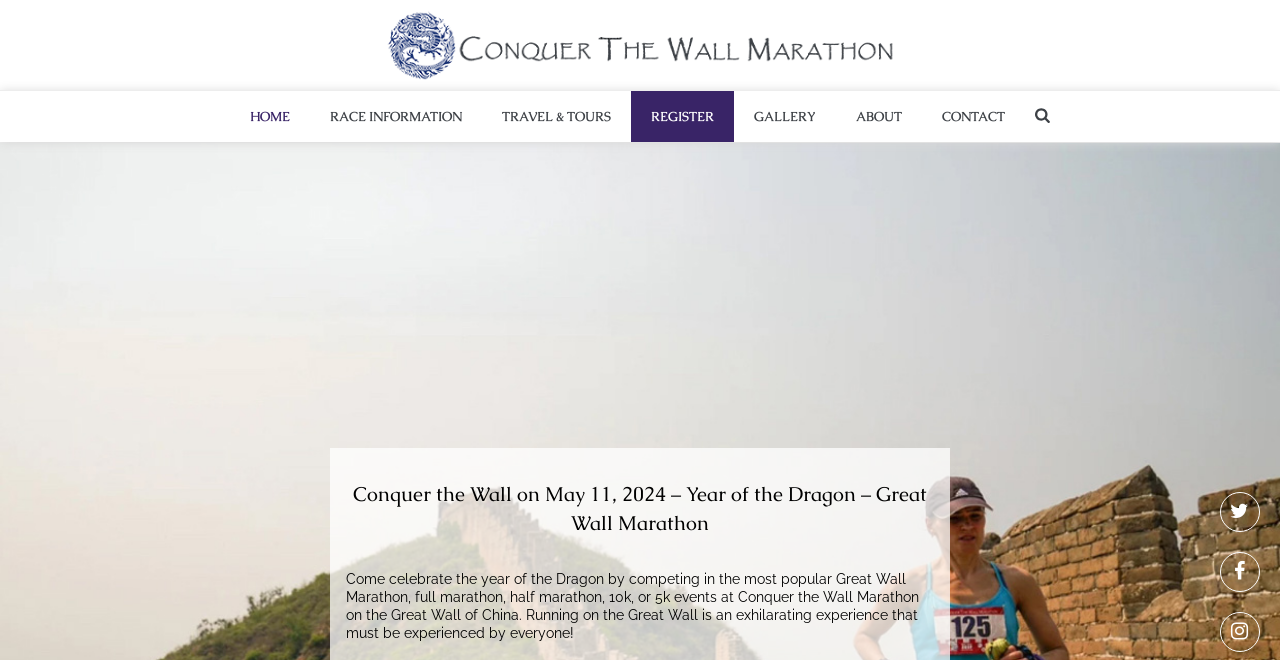What is the theme of the Great Wall Marathon?
Please provide a comprehensive answer to the question based on the webpage screenshot.

I found the theme of the Great Wall Marathon by looking at the StaticText element with the text 'Conquer the Wall on May 11, 2024 – Year of the Dragon – Great Wall Marathon'.